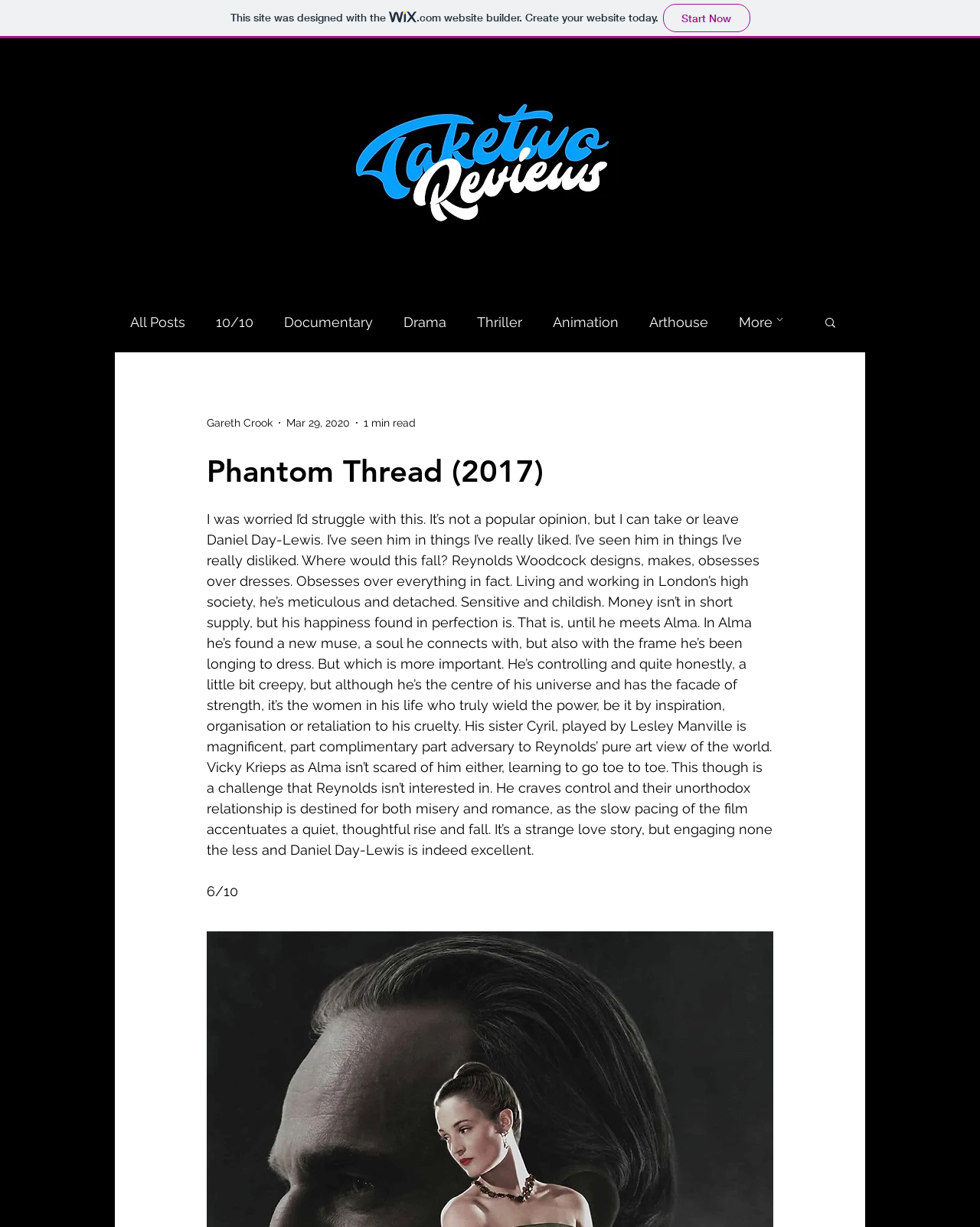Using the description "All Posts", predict the bounding box of the relevant HTML element.

[0.133, 0.256, 0.189, 0.269]